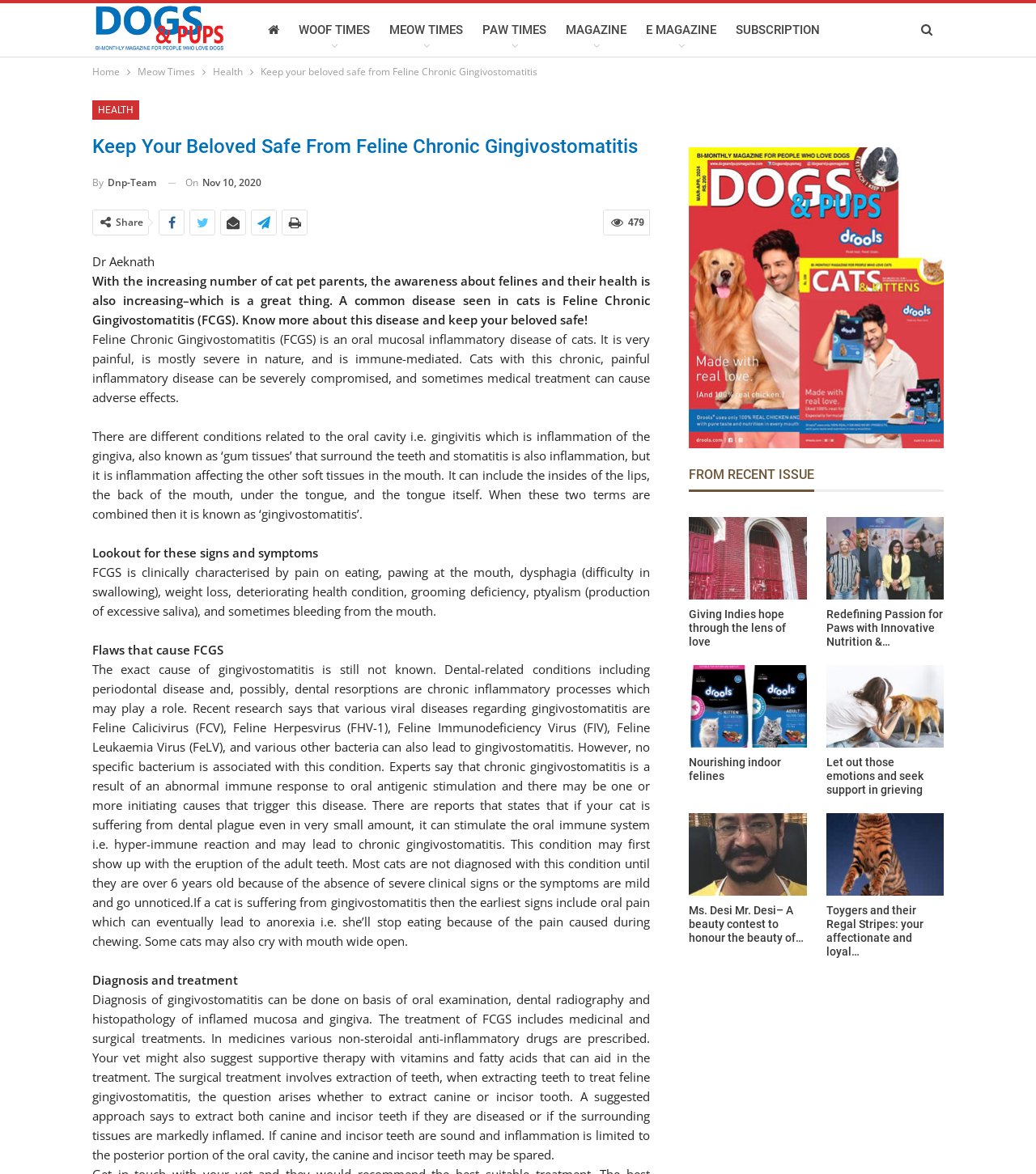Generate a thorough caption that explains the contents of the webpage.

This webpage is about Feline Chronic Gingivostomatitis (FCGS), a common disease seen in cats. At the top, there is a navigation bar with links to "Home", "Meow Times", "Health", and other categories. Below the navigation bar, there is a heading that reads "Keep Your Beloved Safe From Feline Chronic Gingivostomatitis" followed by a subheading that mentions the author, "By Dnp-Team", and the date of publication, "Nov 10, 2020".

The main content of the webpage is divided into sections, each discussing a specific aspect of FCGS. The first section provides an introduction to the disease, explaining that it is an oral mucosal inflammatory disease that is very painful and can be severe. The section also mentions that the disease is immune-mediated and can cause adverse effects in cats.

The next section discusses the signs and symptoms of FCGS, including pain on eating, pawing at the mouth, dysphagia, weight loss, and bleeding from the mouth. The section also explains that the exact cause of the disease is still unknown but may be related to dental-related conditions, viral diseases, and bacteria.

The following sections discuss the diagnosis and treatment of FCGS, including oral examination, dental radiography, and histopathology. The treatment options mentioned include medicinal and surgical treatments, such as extracting teeth and prescribing non-steroidal anti-inflammatory drugs.

On the right side of the webpage, there is a sidebar with links to recent articles, including "Giving Indies hope through the lens of love", "Redefining Passion for Paws with Innovative Nutrition & Grooming Solutions", and "Nourishing indoor felines". These links are grouped under the heading "FROM RECENT ISSUE".